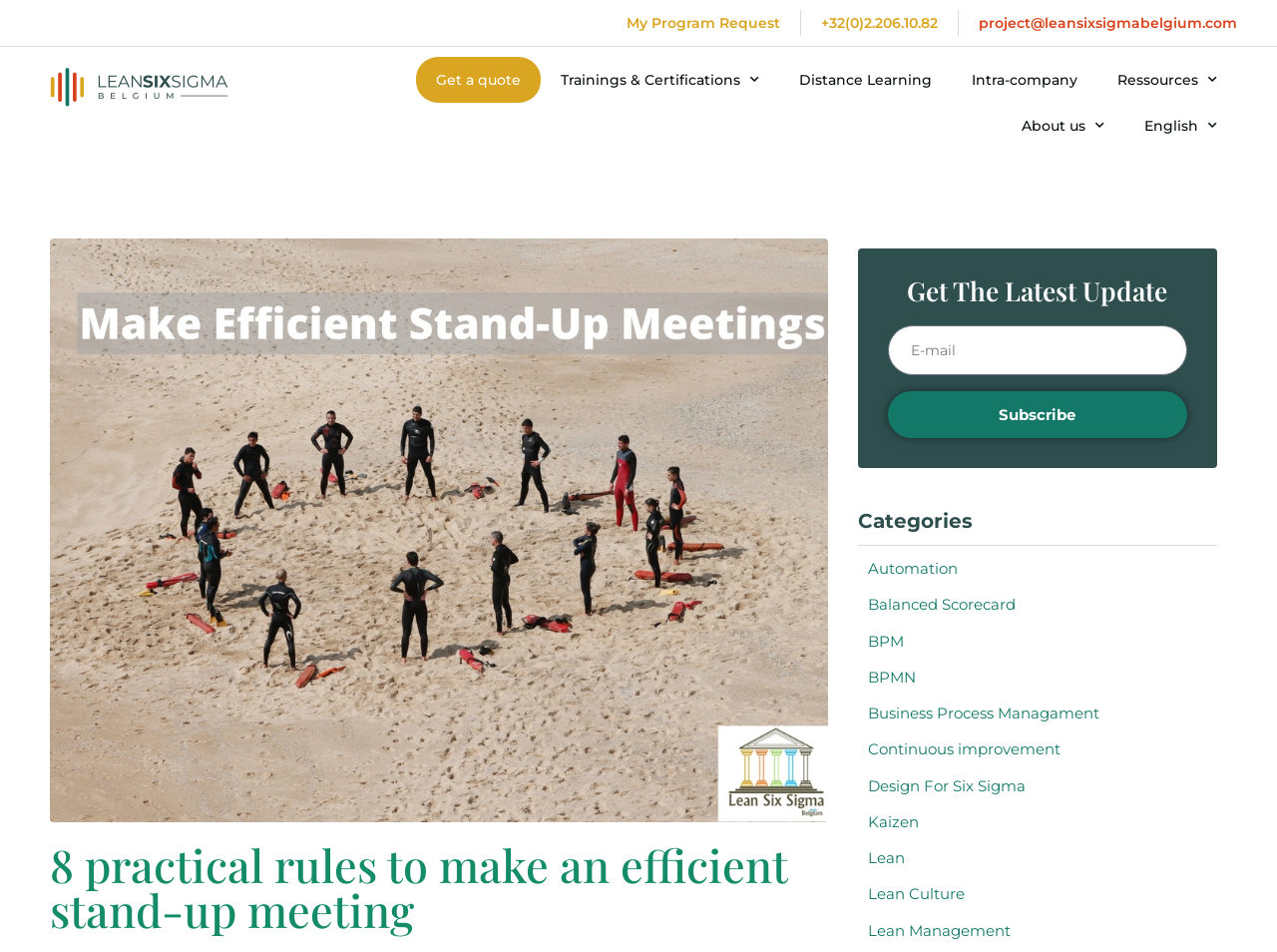Locate the bounding box coordinates of the clickable area to execute the instruction: "Learn about Comfortis flea treatment". Provide the coordinates as four float numbers between 0 and 1, represented as [left, top, right, bottom].

None